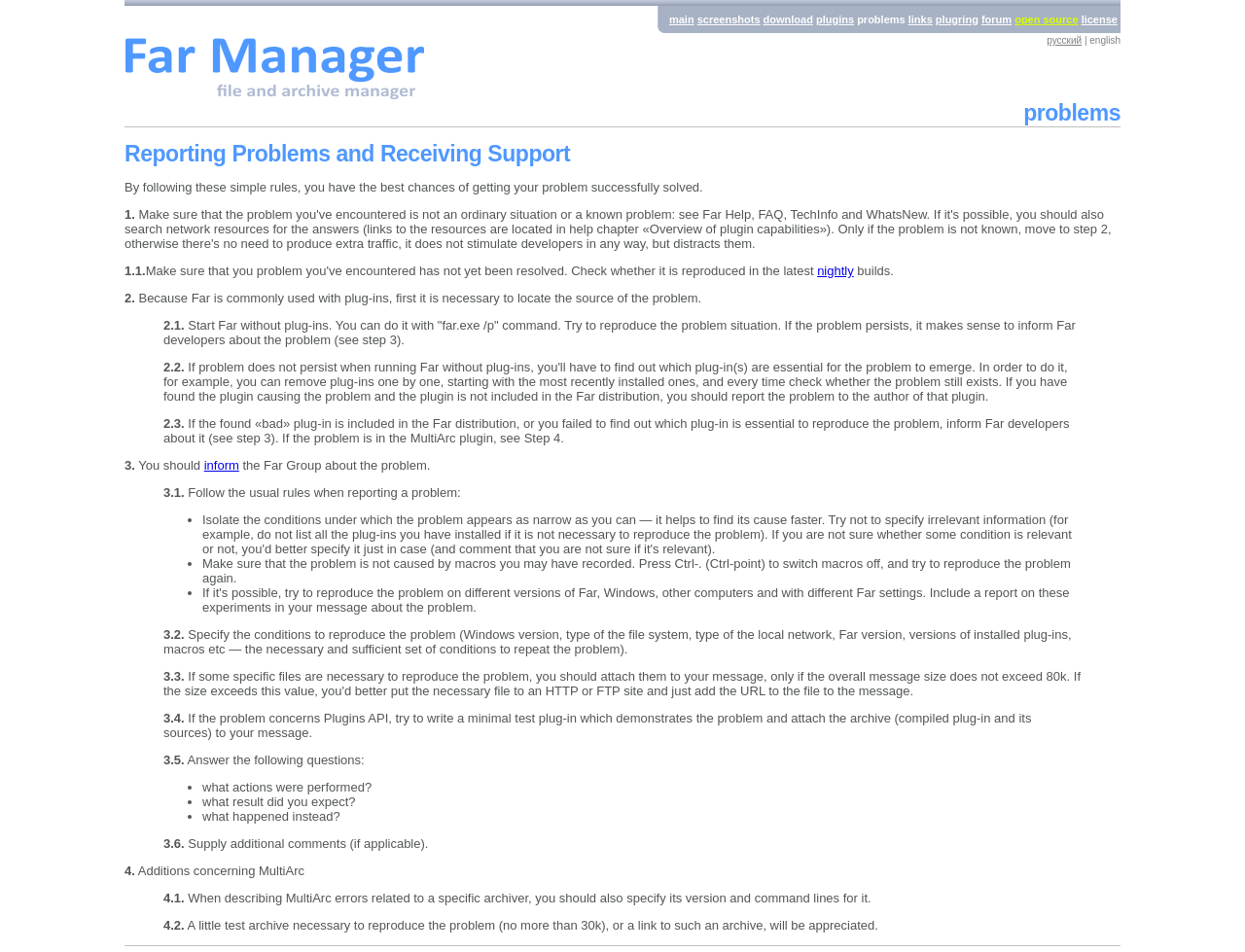Determine the bounding box coordinates for the clickable element to execute this instruction: "go to the screenshots page". Provide the coordinates as four float numbers between 0 and 1, i.e., [left, top, right, bottom].

[0.56, 0.014, 0.611, 0.027]